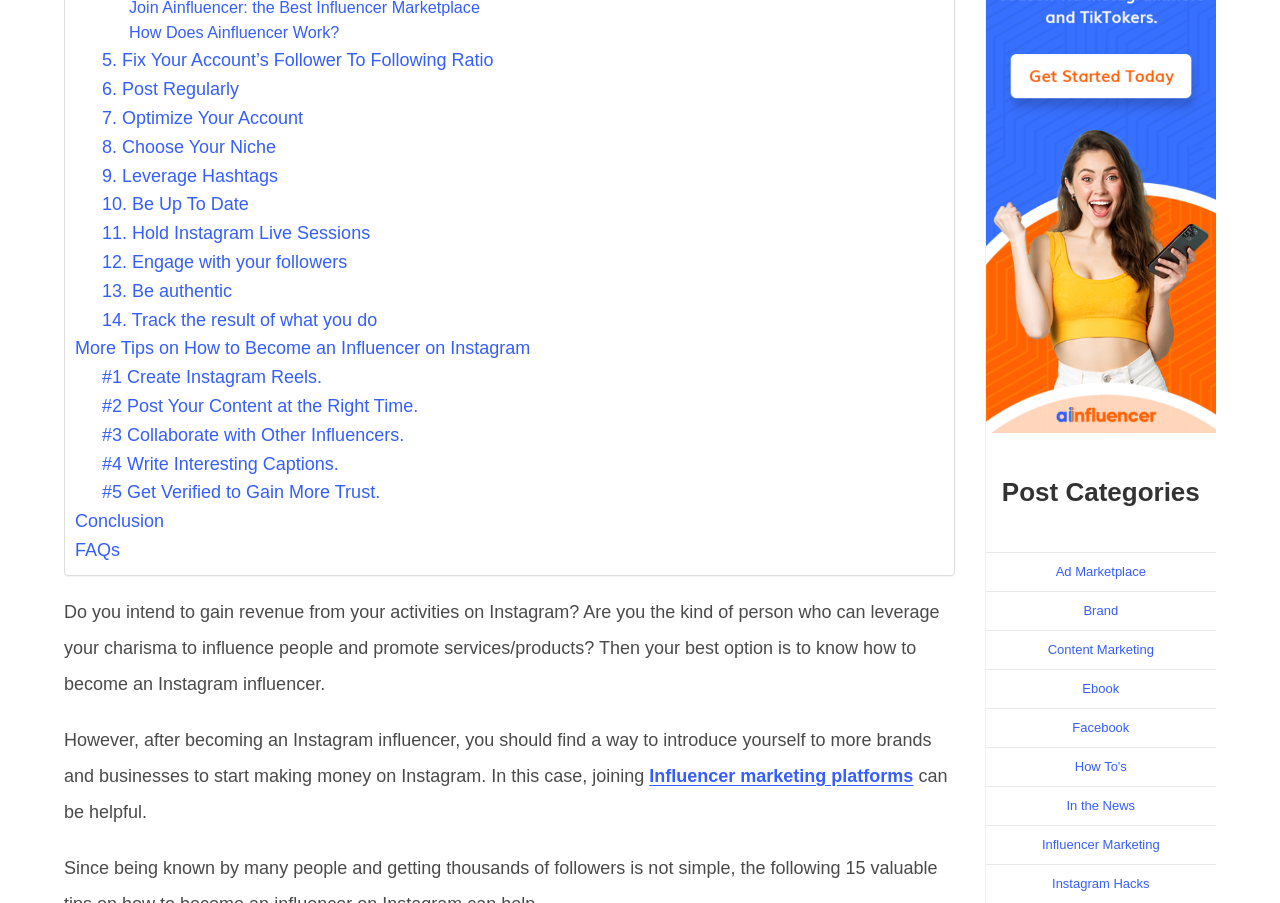Determine the bounding box coordinates for the clickable element to execute this instruction: "Explore 'Post Categories'". Provide the coordinates as four float numbers between 0 and 1, i.e., [left, top, right, bottom].

[0.77, 0.524, 0.95, 0.567]